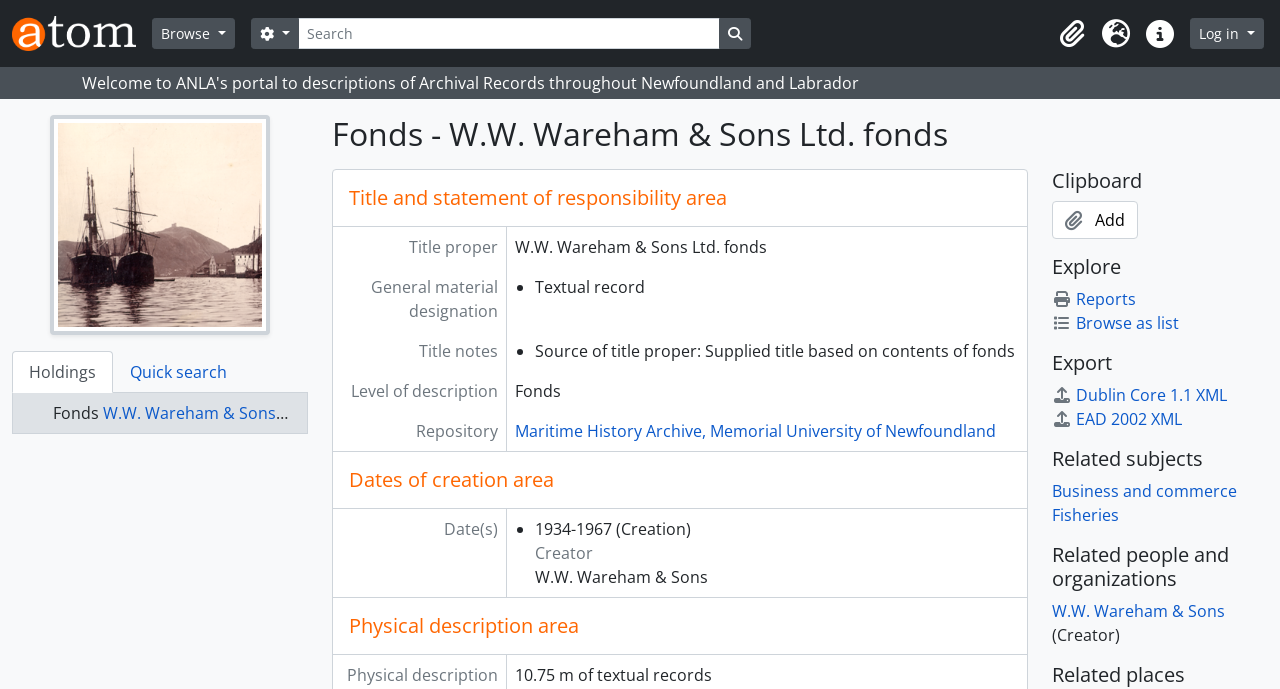Respond with a single word or phrase to the following question: What is the name of the fonds?

W.W. Wareham & Sons Ltd. fonds